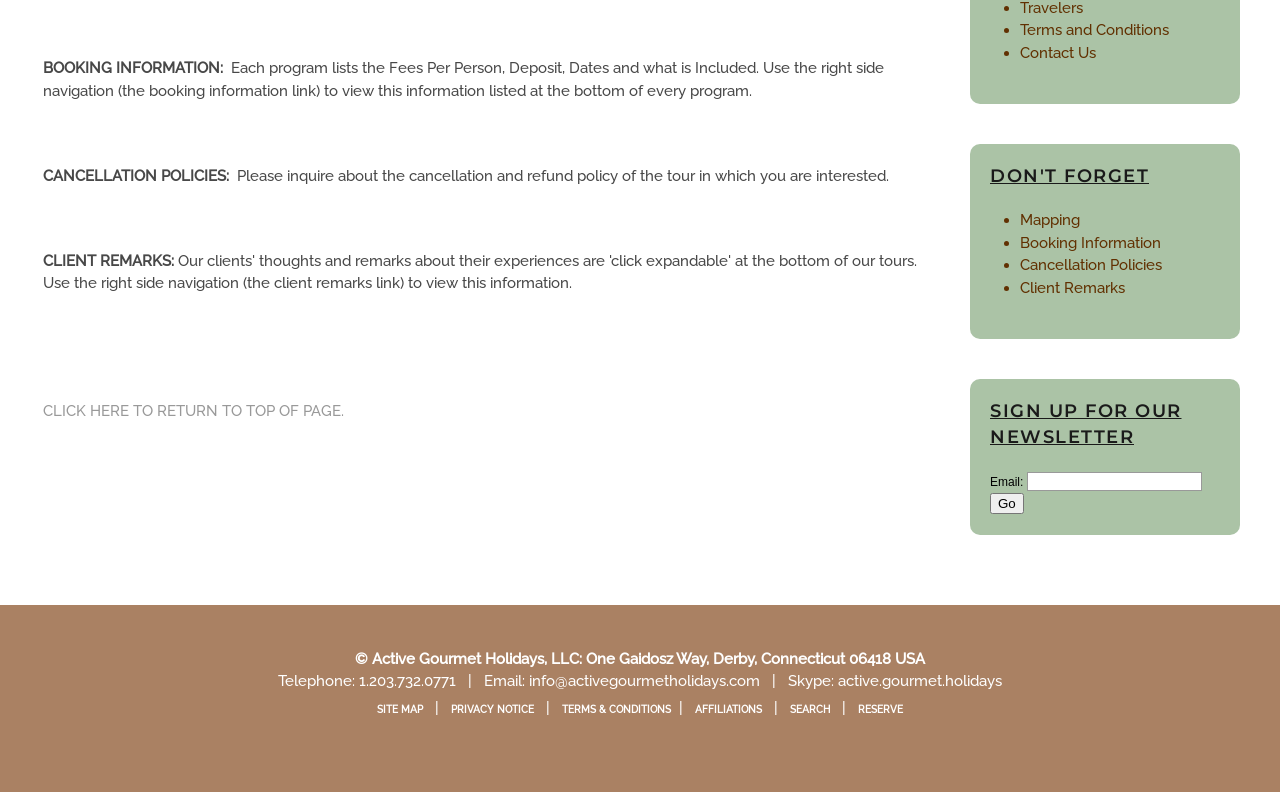Using the webpage screenshot, find the UI element described by parent_node: Email: name="go" value="Go". Provide the bounding box coordinates in the format (top-left x, top-left y, bottom-right x, bottom-right y), ensuring all values are floating point numbers between 0 and 1.

[0.773, 0.623, 0.8, 0.649]